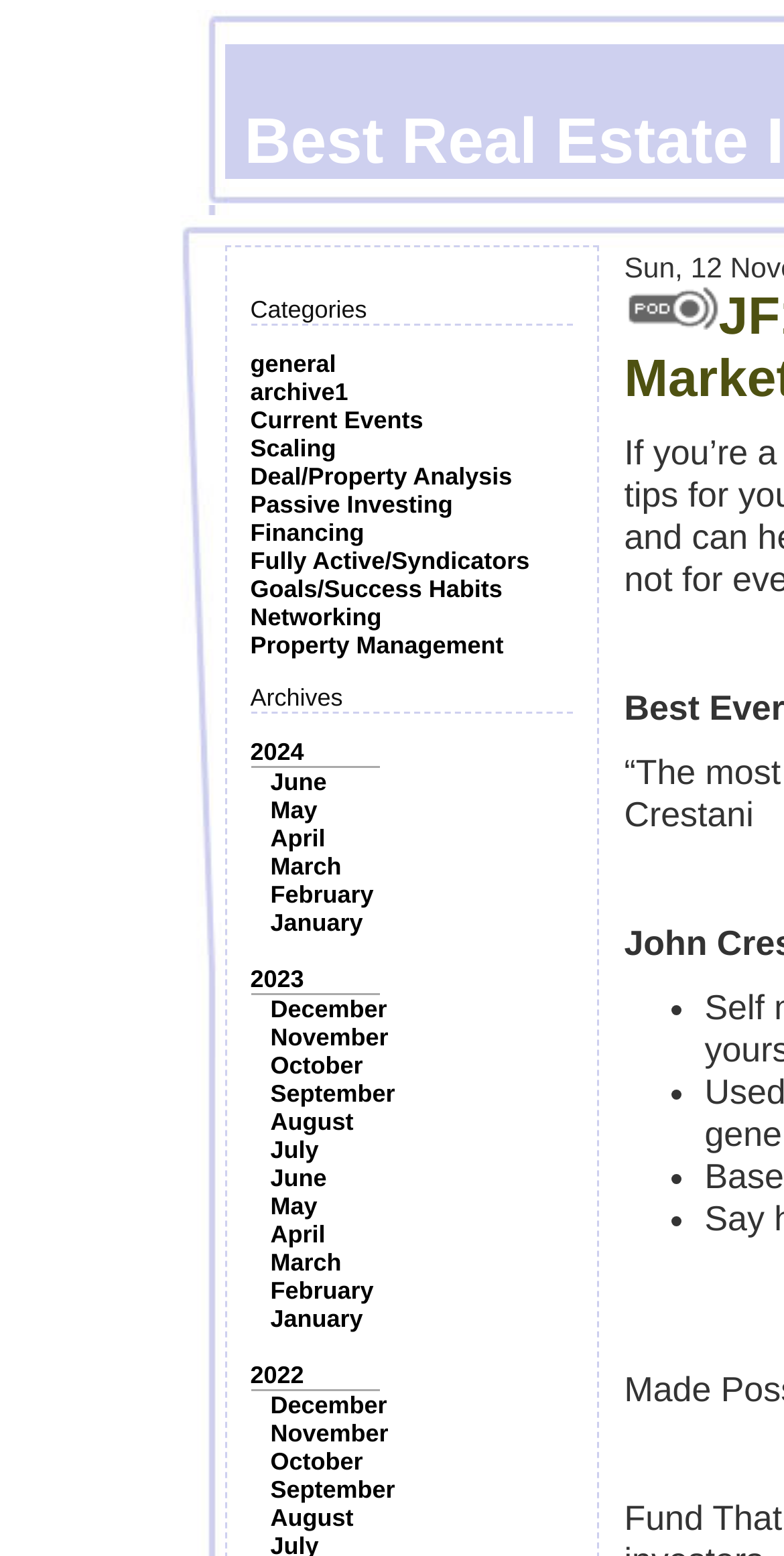Explain the webpage's design and content in an elaborate manner.

This webpage is about real estate investing advice. At the top, there is a section labeled "Categories" with 9 links below it, including "general", "Current Events", "Scaling", and others. These links are aligned horizontally and take up about a quarter of the page width.

Below the categories section, there is another section labeled "Archives" with links to different years and months. The years listed are 2024, 2023, and 2022, and each year has several months listed below it, such as June, May, and April. These links are also aligned horizontally and take up about a quarter of the page width.

On the right side of the page, there is an image located near the top, taking up about a sixth of the page width. Below the image, there are several list markers (•) arranged vertically, indicating a list of items. However, the text of the list items is not provided.

Throughout the page, there are several instances of static text, including a single non-breaking space character (\xa0) in a few places, which do not provide any meaningful information.